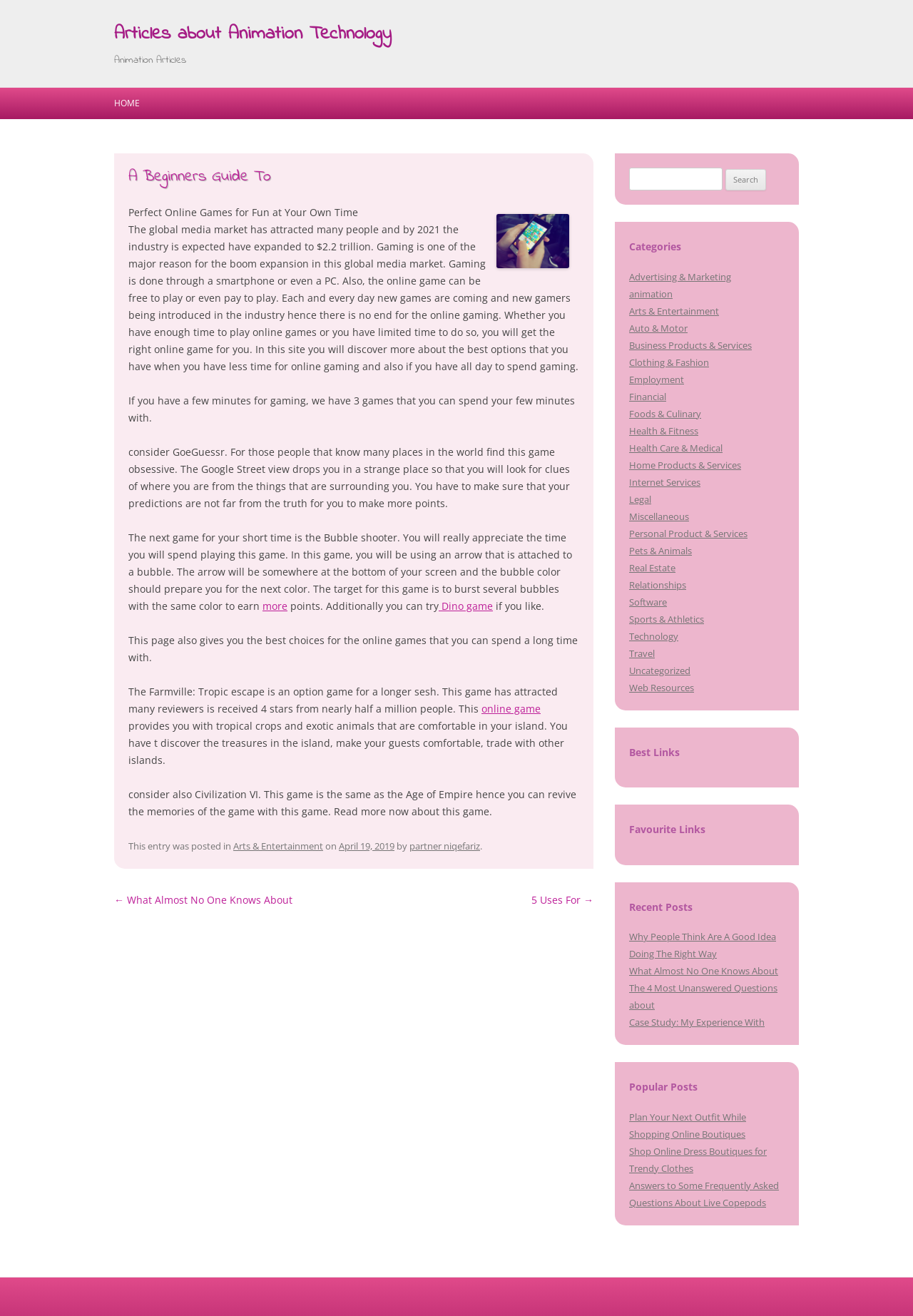Please locate the bounding box coordinates for the element that should be clicked to achieve the following instruction: "Explore the Animation category". Ensure the coordinates are given as four float numbers between 0 and 1, i.e., [left, top, right, bottom].

[0.689, 0.218, 0.737, 0.228]